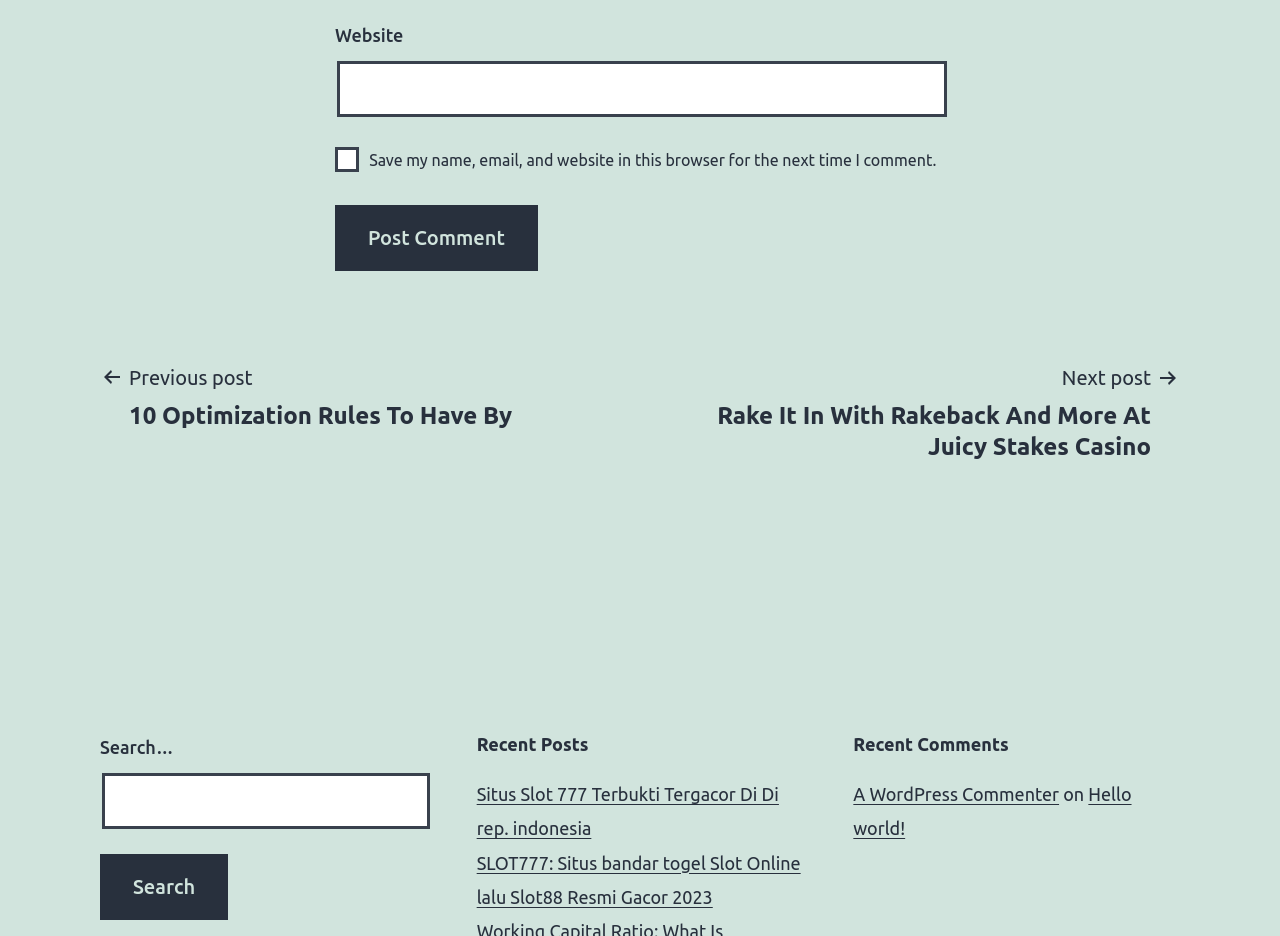Locate the bounding box coordinates of the clickable element to fulfill the following instruction: "Search for something". Provide the coordinates as four float numbers between 0 and 1 in the format [left, top, right, bottom].

[0.08, 0.825, 0.336, 0.886]